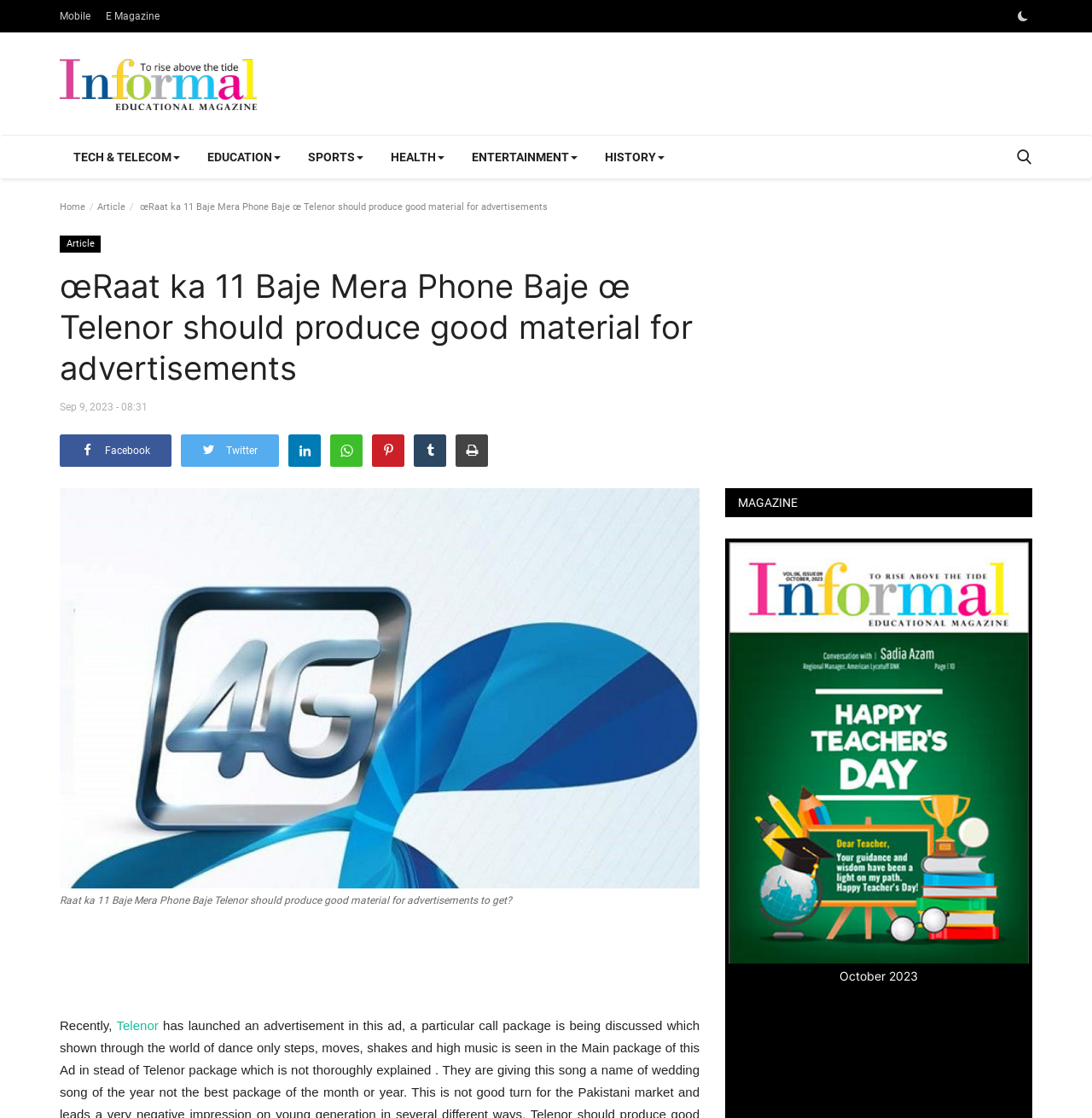Indicate the bounding box coordinates of the element that must be clicked to execute the instruction: "Search for something". The coordinates should be given as four float numbers between 0 and 1, i.e., [left, top, right, bottom].

[0.928, 0.003, 0.945, 0.026]